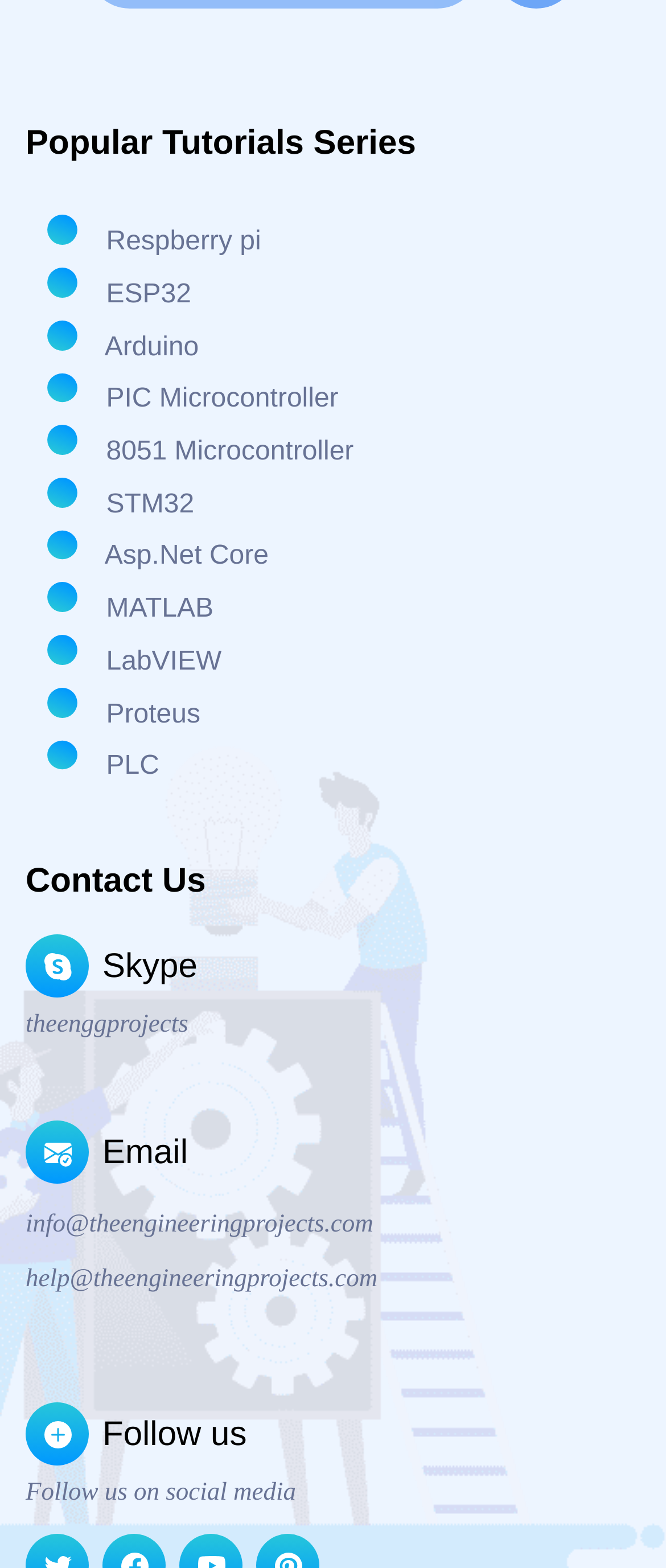Pinpoint the bounding box coordinates of the area that should be clicked to complete the following instruction: "Click on Raspberry pi tutorial". The coordinates must be given as four float numbers between 0 and 1, i.e., [left, top, right, bottom].

[0.038, 0.136, 0.392, 0.172]